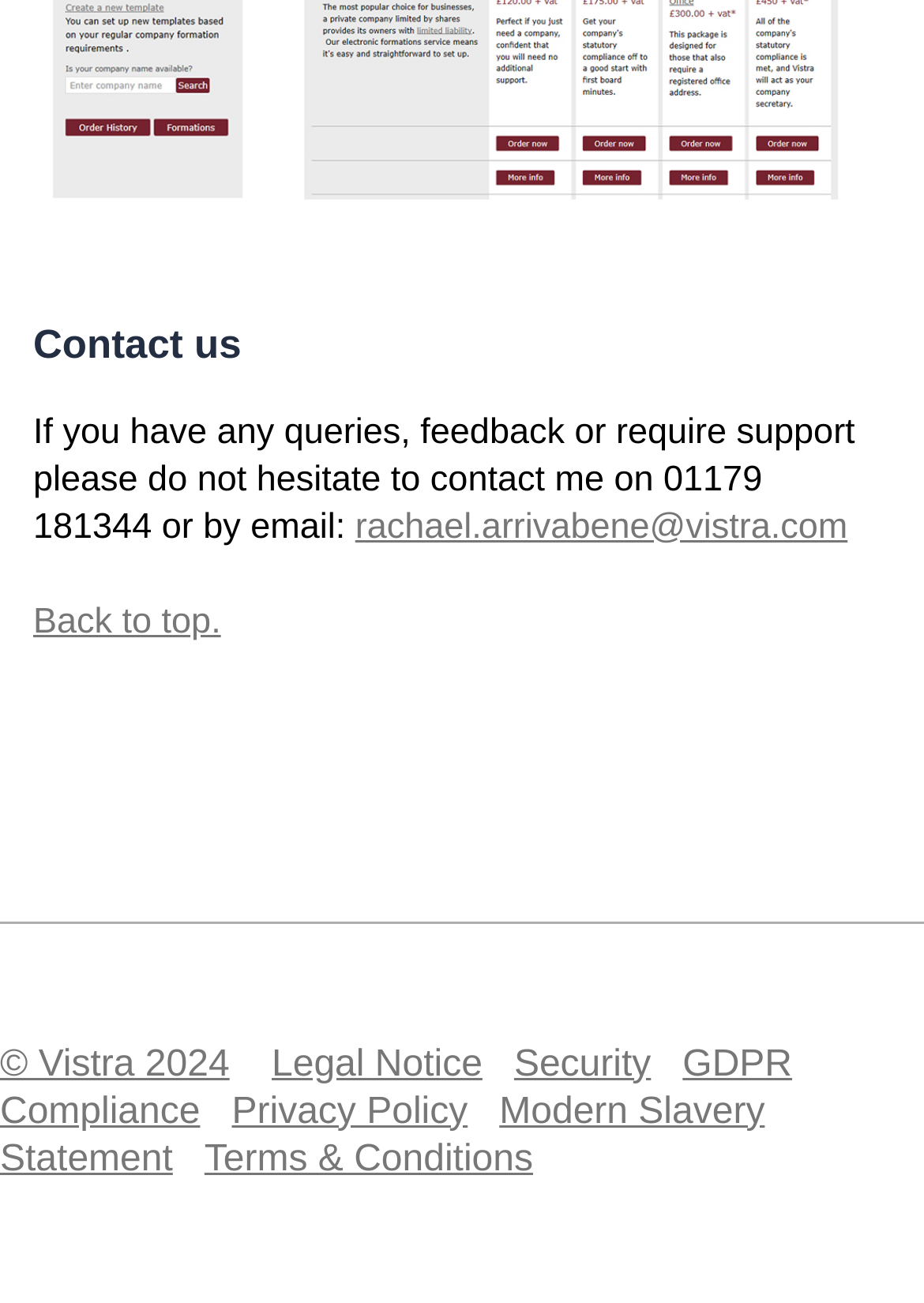Please find the bounding box for the UI component described as follows: "Legal Notice".

[0.294, 0.801, 0.522, 0.832]